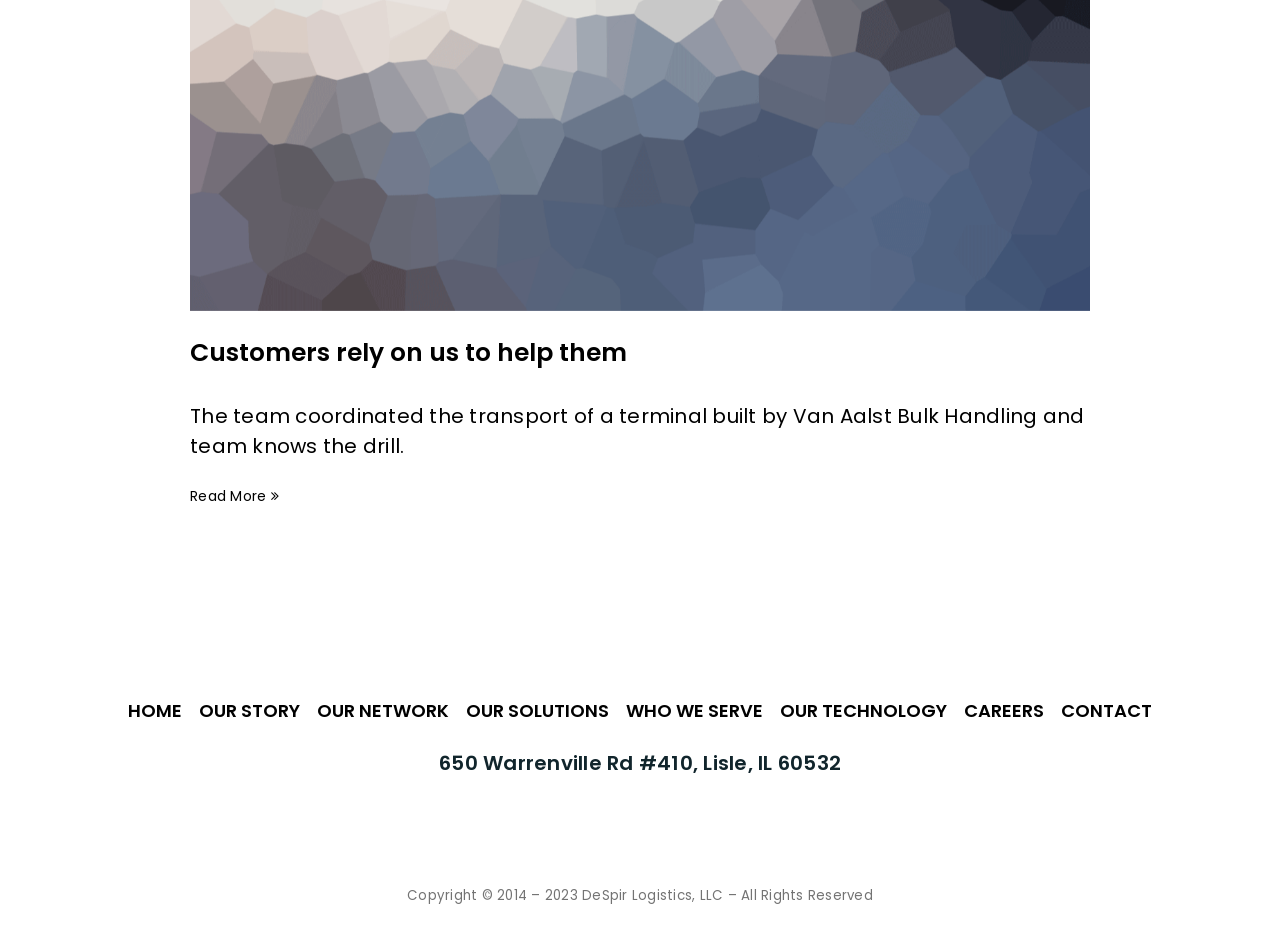With reference to the screenshot, provide a detailed response to the question below:
What is the text of the first heading?

I found the text of the first heading by looking at the heading element located at the top of the page, which reads 'Customers rely on us to help them'.